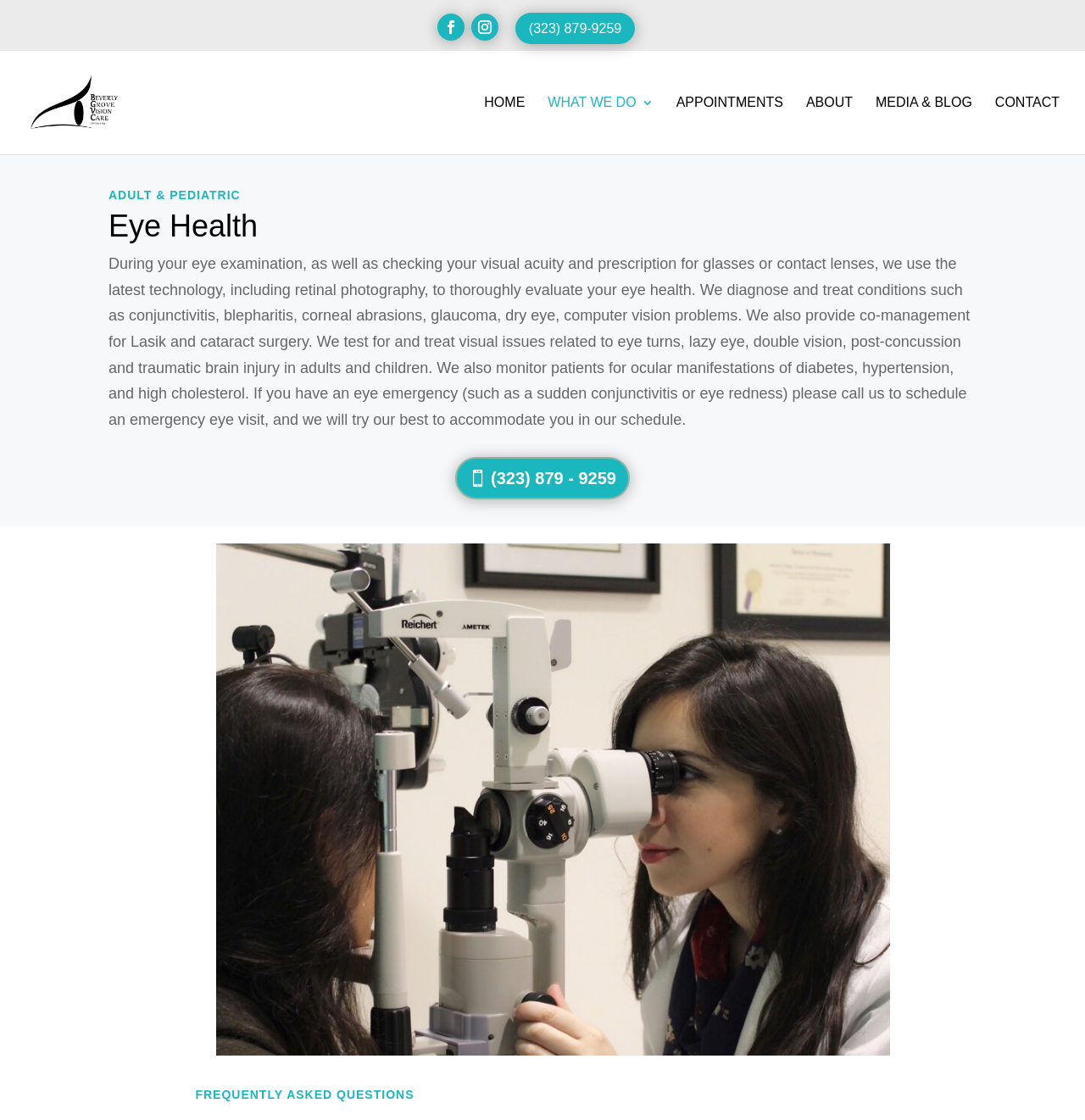Identify the bounding box coordinates of the part that should be clicked to carry out this instruction: "Search for something".

[0.053, 0.045, 0.953, 0.046]